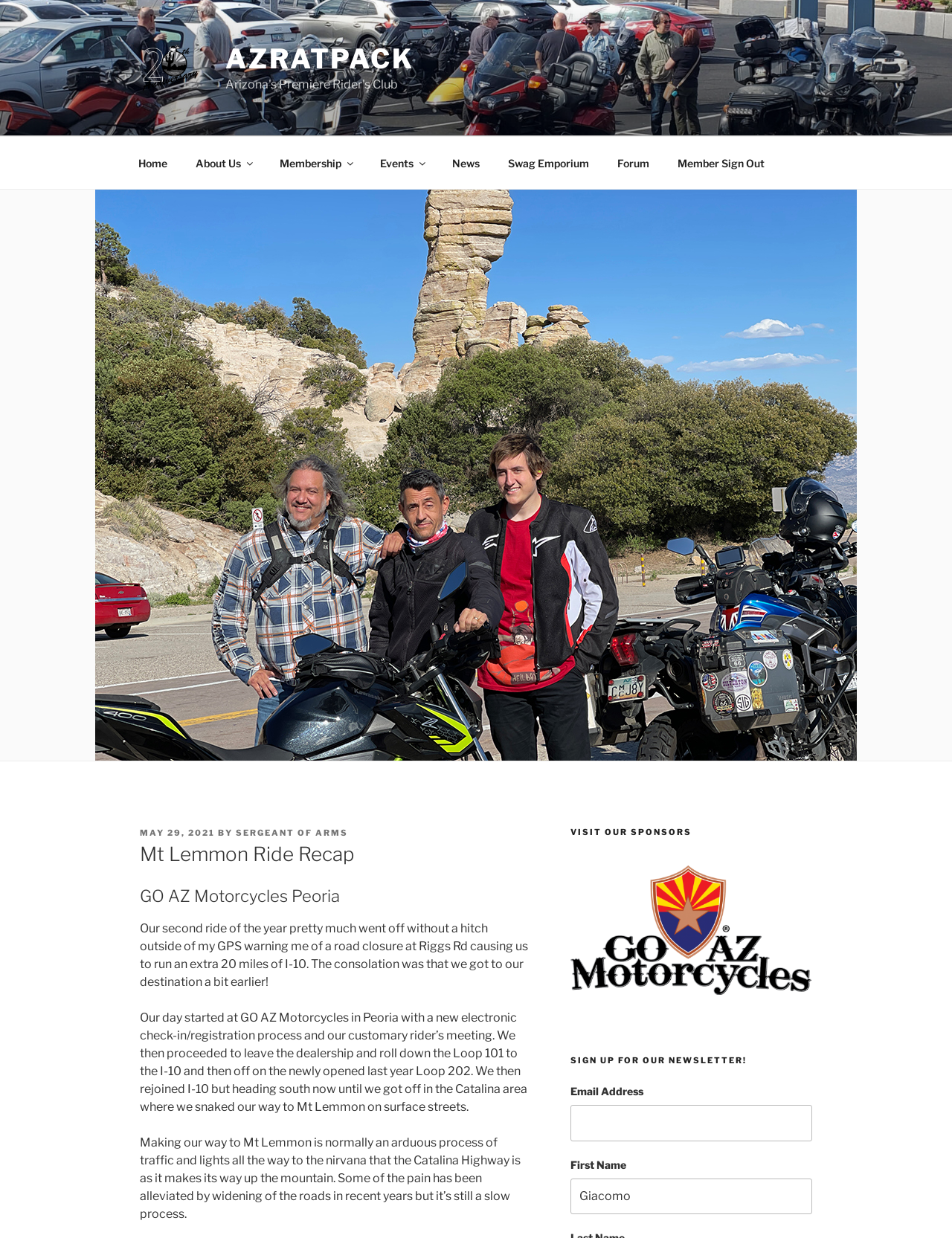Identify the bounding box coordinates of the element to click to follow this instruction: 'Enter email address'. Ensure the coordinates are four float values between 0 and 1, provided as [left, top, right, bottom].

[0.599, 0.893, 0.853, 0.922]